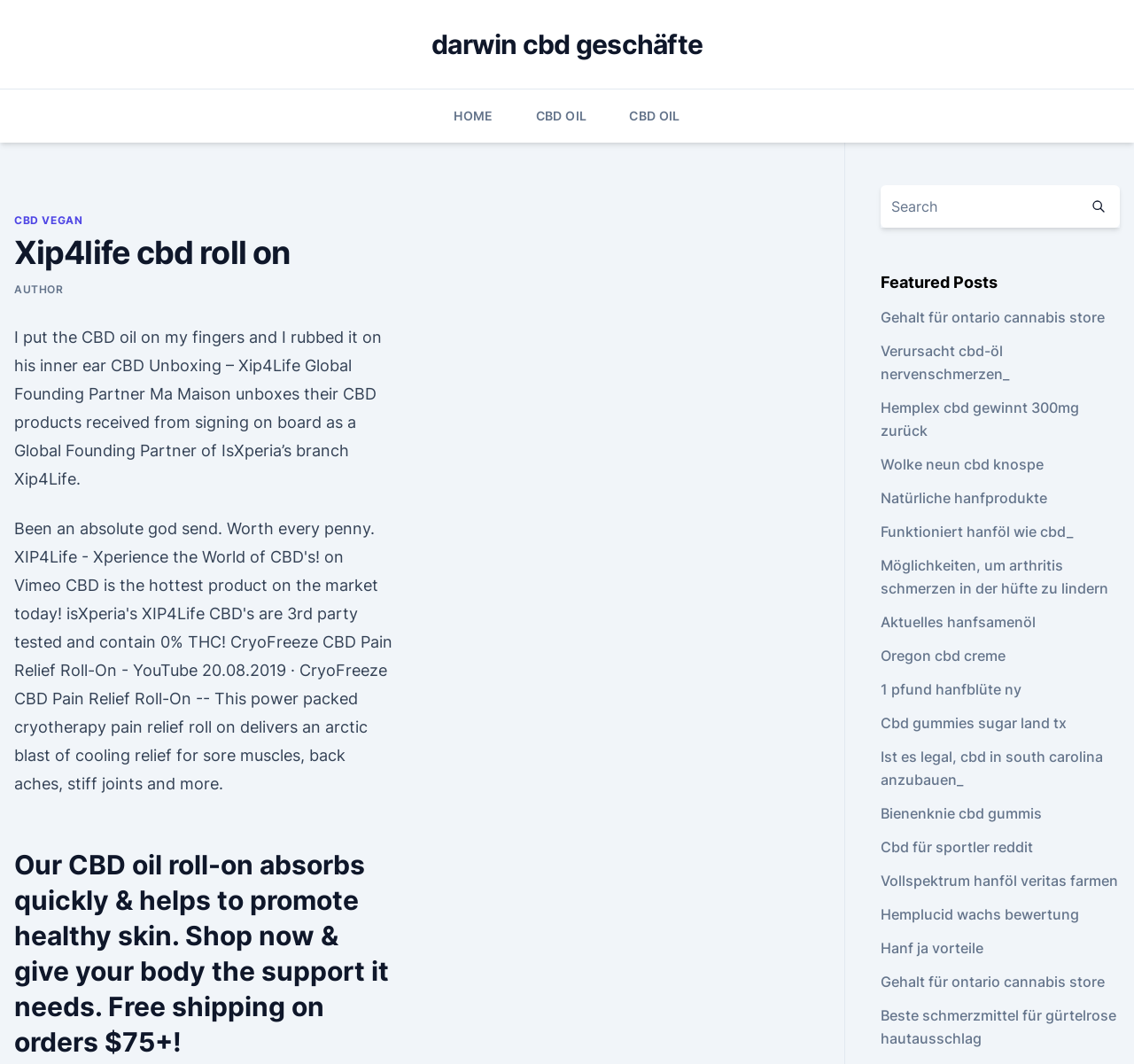Extract the main heading from the webpage content.

Xip4life cbd roll on